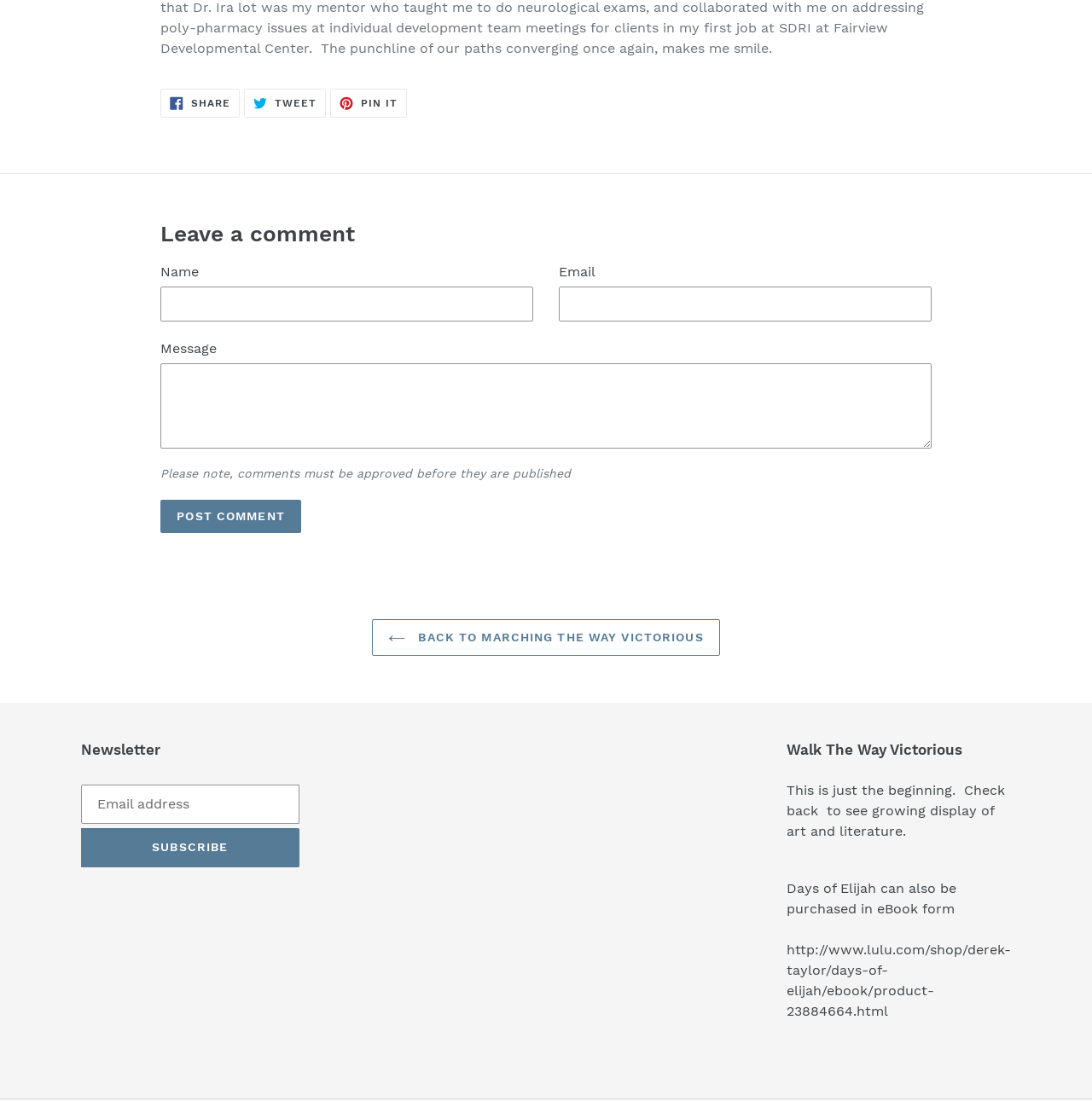What is the purpose of the top three links?
Carefully examine the image and provide a detailed answer to the question.

The top three links are 'SHARE ON FACEBOOK', 'TWEET ON TWITTER', and 'PIN ON PINTEREST', which suggests that the purpose of these links is to share the content on social media platforms.